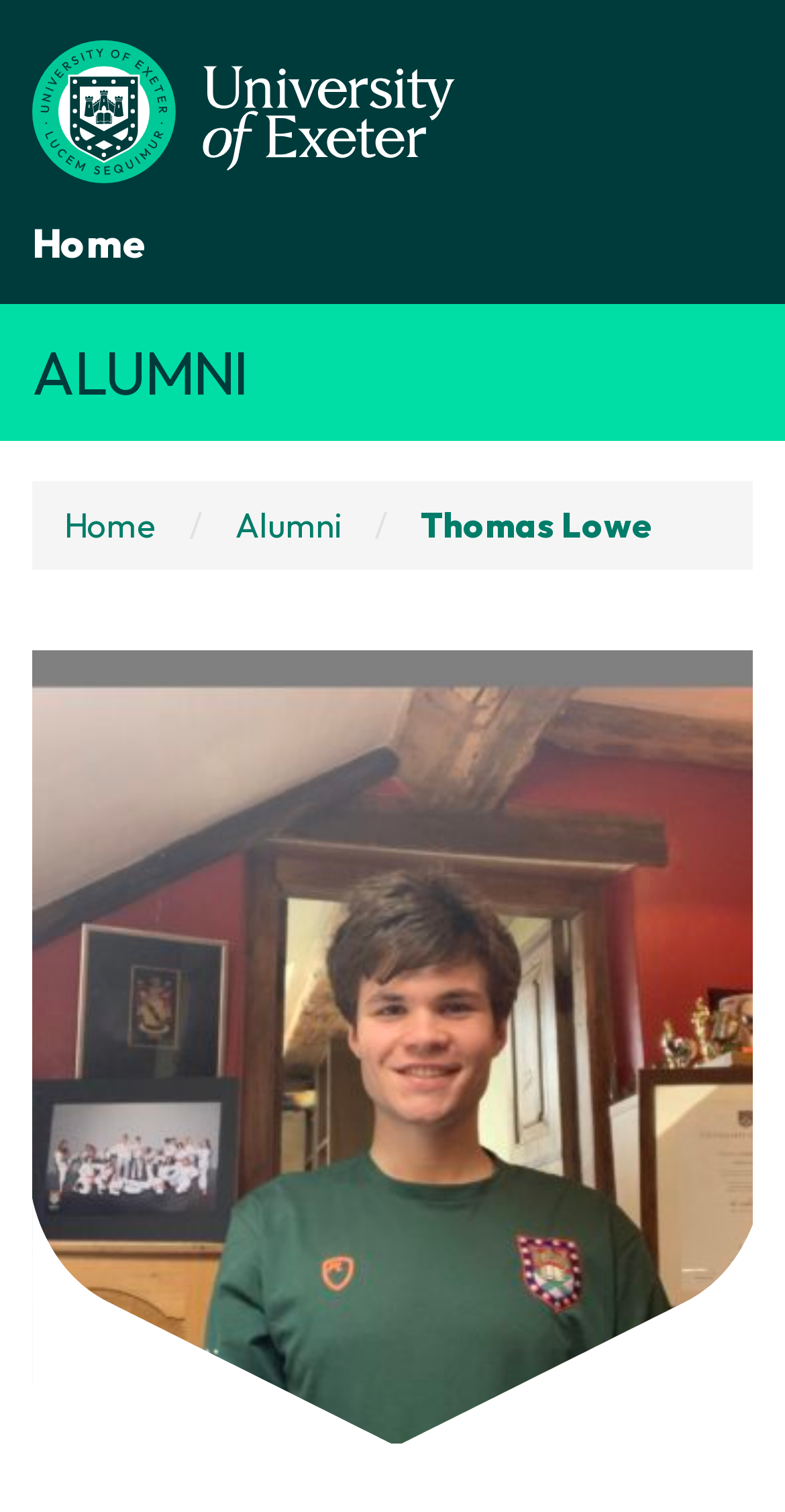Describe the entire webpage, focusing on both content and design.

The webpage is about Thomas Lowe, an alumnus of the University of Exeter. At the top left of the page, there is a navigation menu with links to "Alumni" and "Home". The "Alumni" link is accompanied by an image with the same label. Below the navigation menu, there is a secondary menu with links to "Home", "Alumni", and "Thomas Lowe", separated by a slash character. The "Thomas Lowe" link is prominent, taking up most of the width of the page, and is accompanied by two images, one of which is a large profile picture of Thomas Lowe. The page also features a quote from Thomas Lowe, stating that he chose teaching because it felt like one of the most noble jobs he could do.